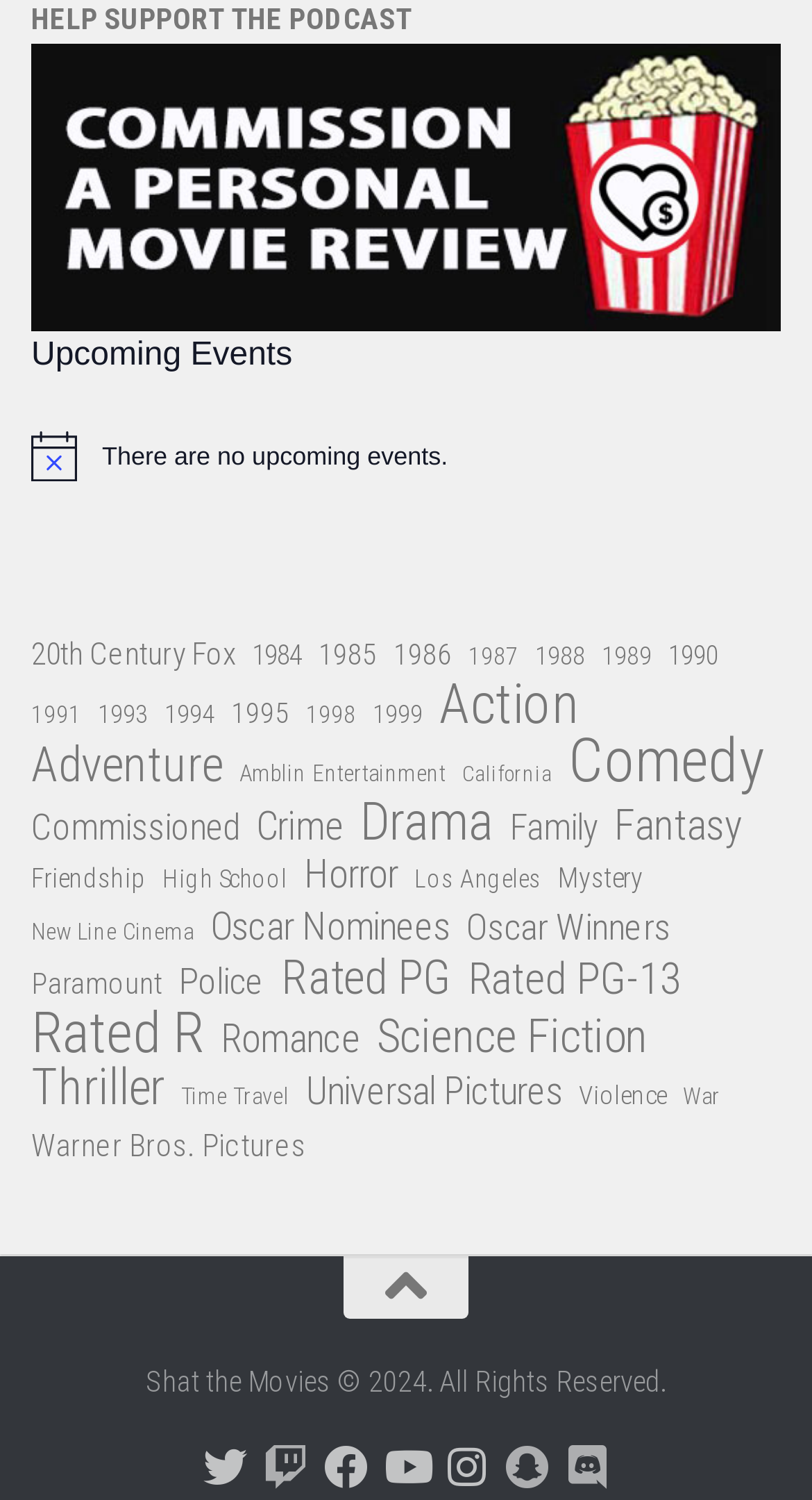Determine the bounding box coordinates of the clickable element to achieve the following action: 'Support the podcast'. Provide the coordinates as four float values between 0 and 1, formatted as [left, top, right, bottom].

[0.038, 0.001, 0.508, 0.024]